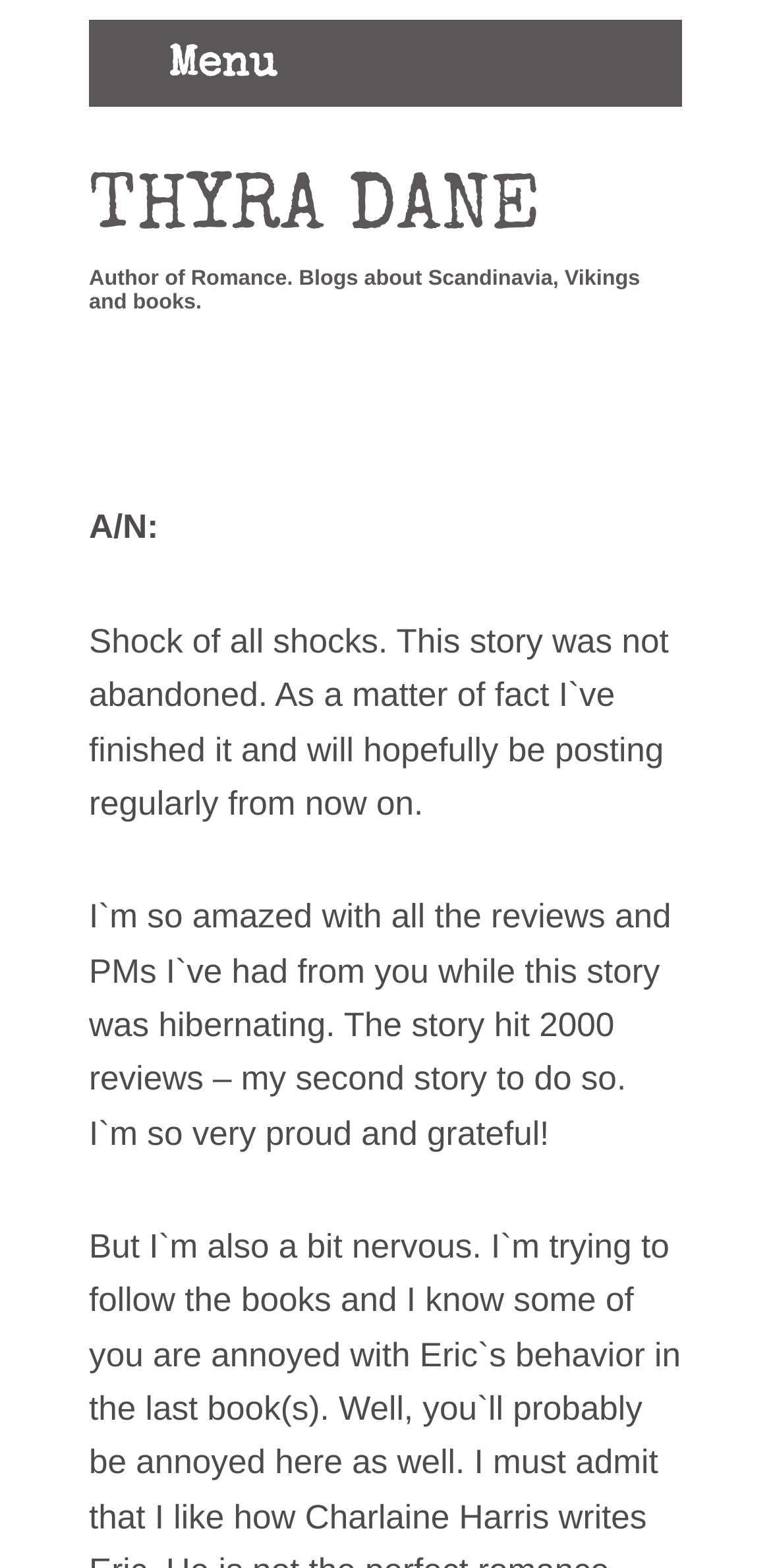Please give a succinct answer using a single word or phrase:
How many reviews did the story receive?

2000